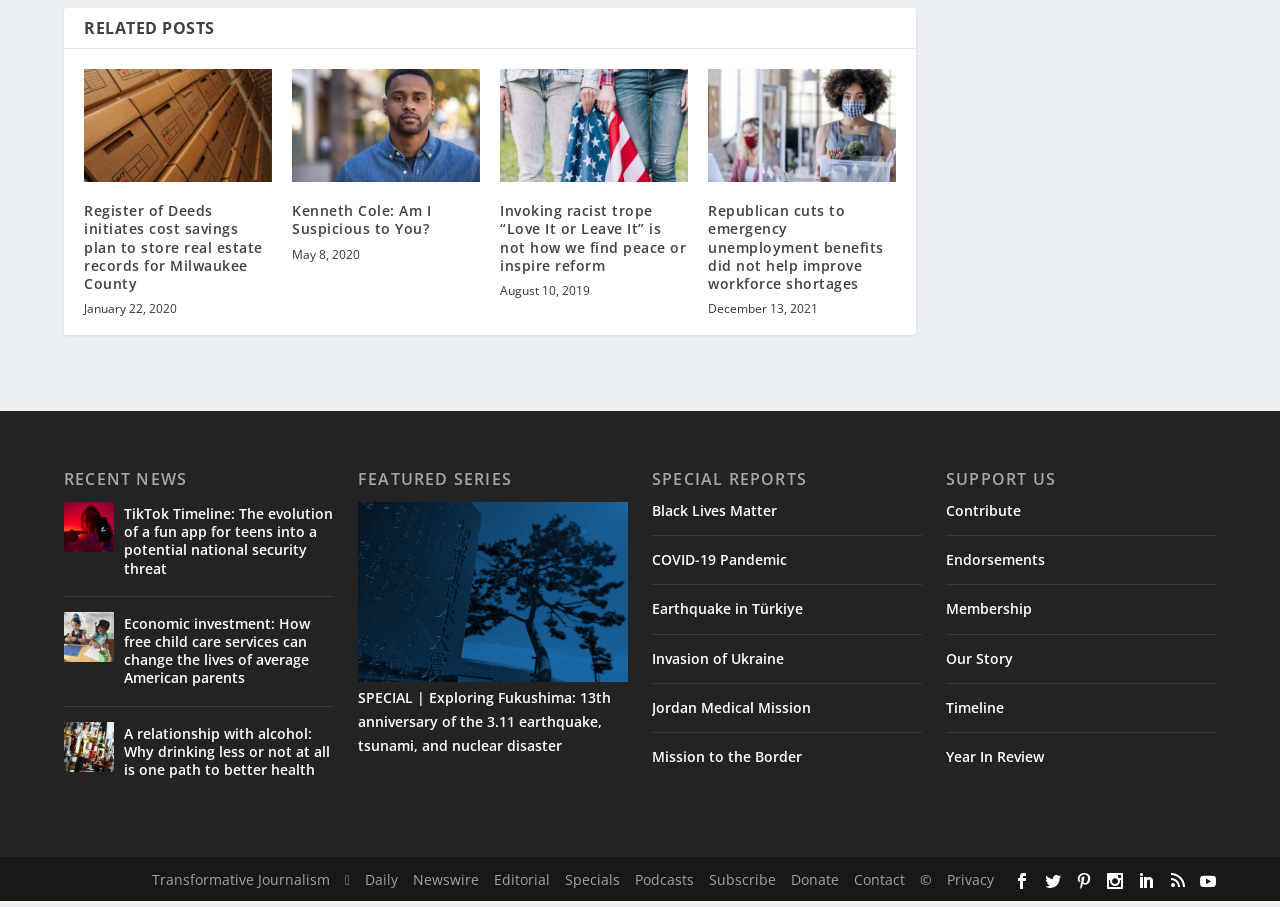Find the bounding box coordinates of the clickable area that will achieve the following instruction: "Explore featured series".

[0.28, 0.511, 0.491, 0.528]